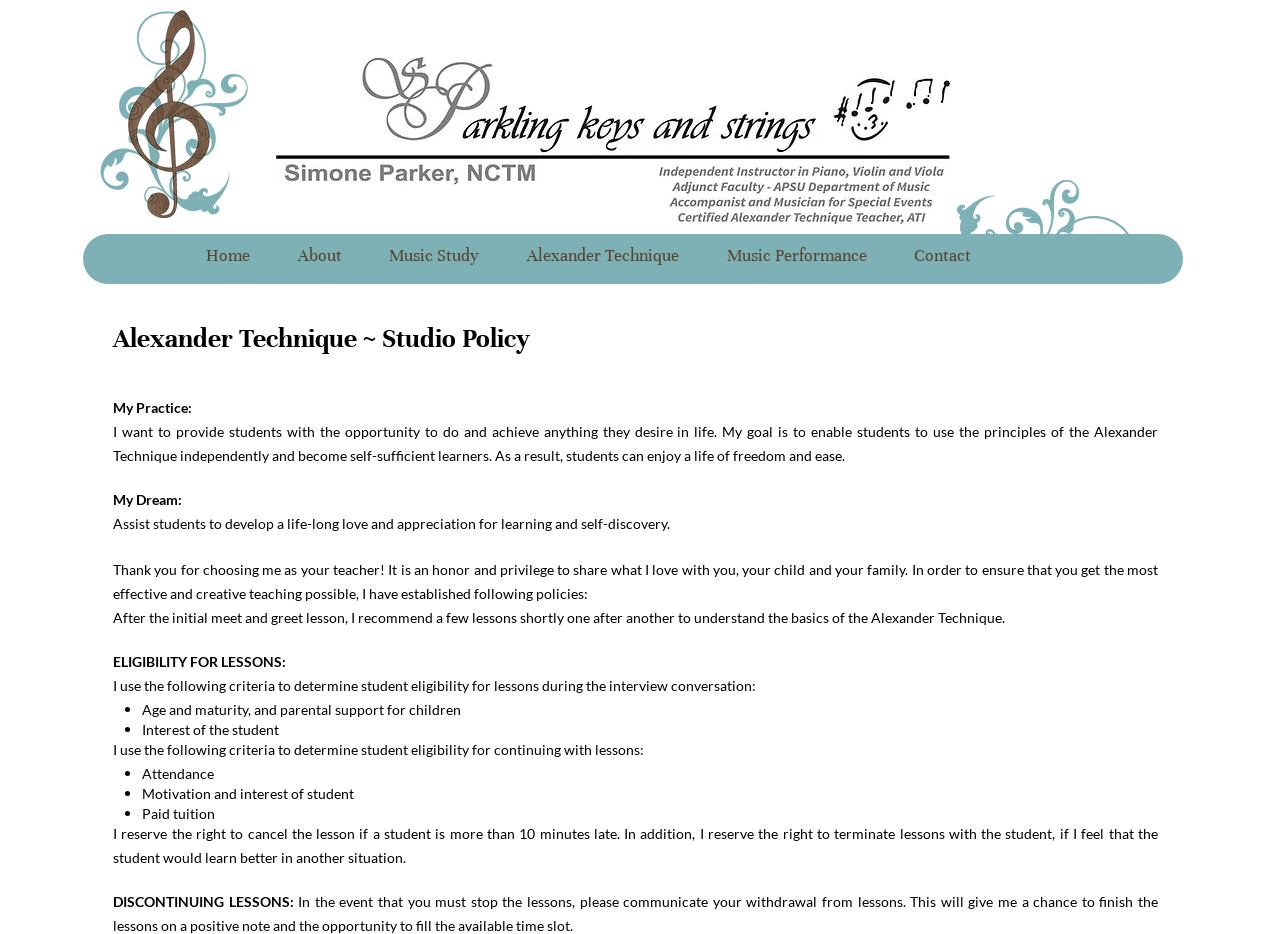Respond to the question with just a single word or phrase: 
What is the teacher's goal for the students?

To enable students to use the principles of the Alexander Technique independently